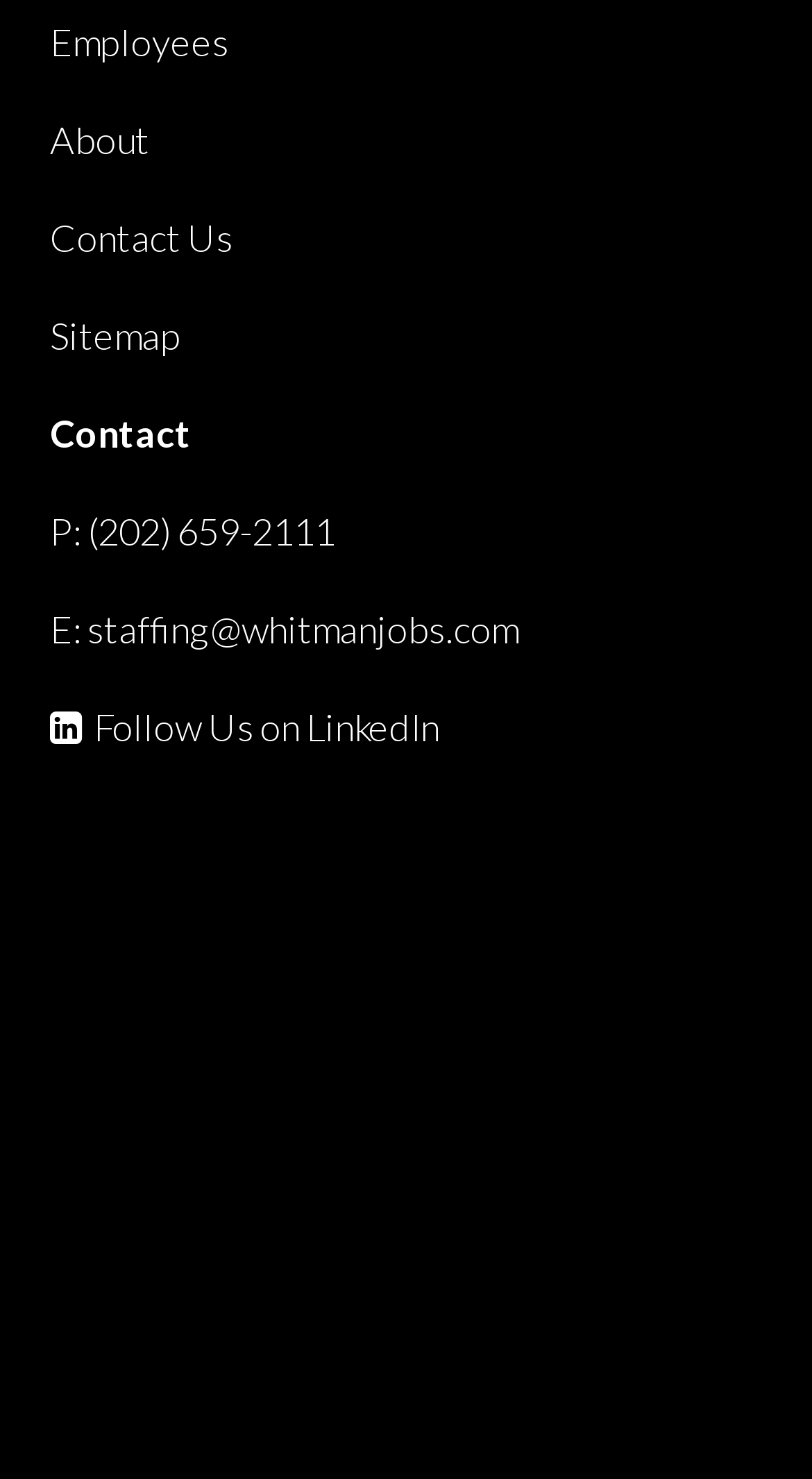Reply to the question with a single word or phrase:
What is the phone number listed on the webpage?

(202) 659-2111